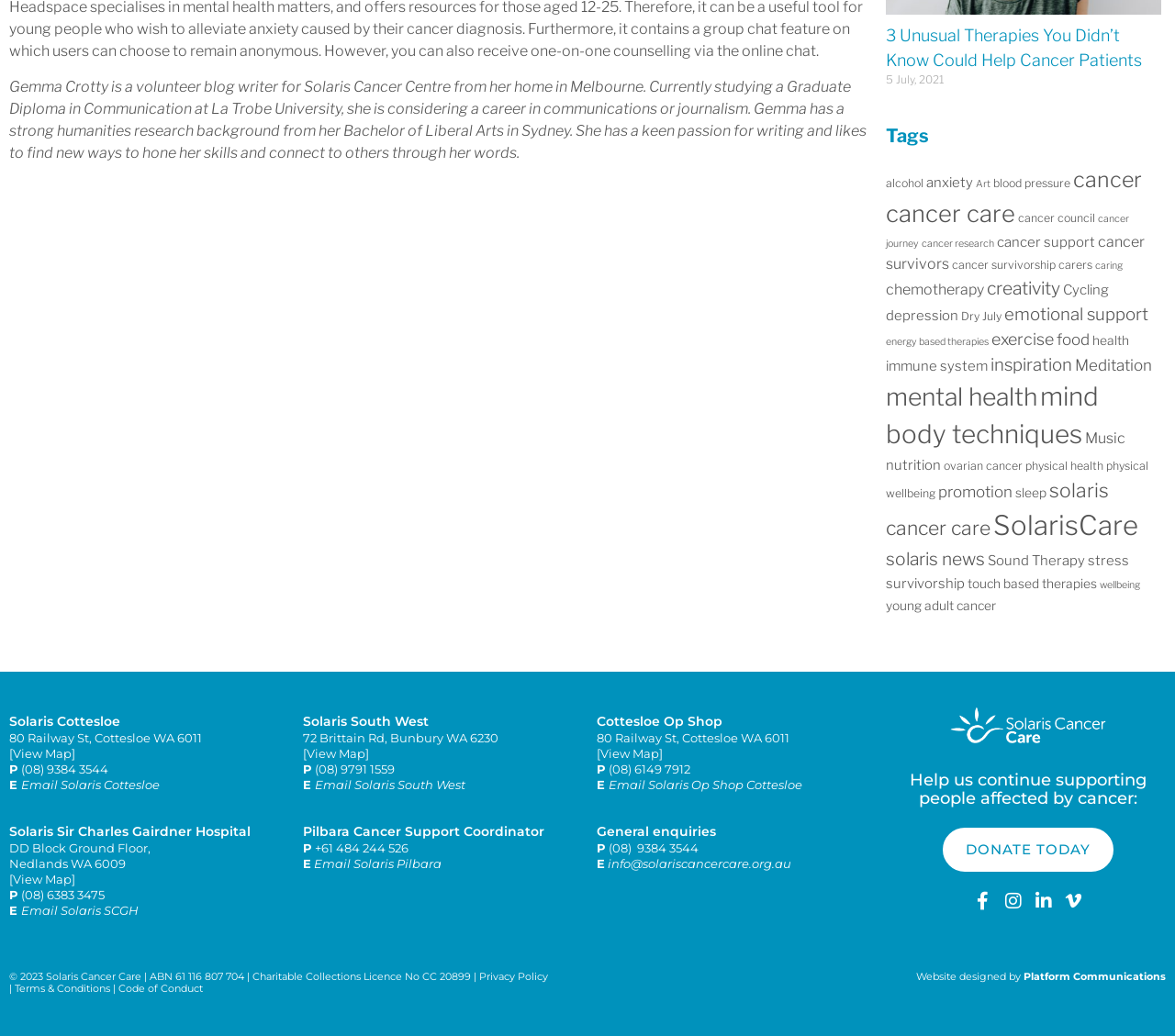Find and specify the bounding box coordinates that correspond to the clickable region for the instruction: "Read the blog post about 3 Unusual Therapies You Didn’t Know Could Help Cancer Patients".

[0.754, 0.025, 0.972, 0.067]